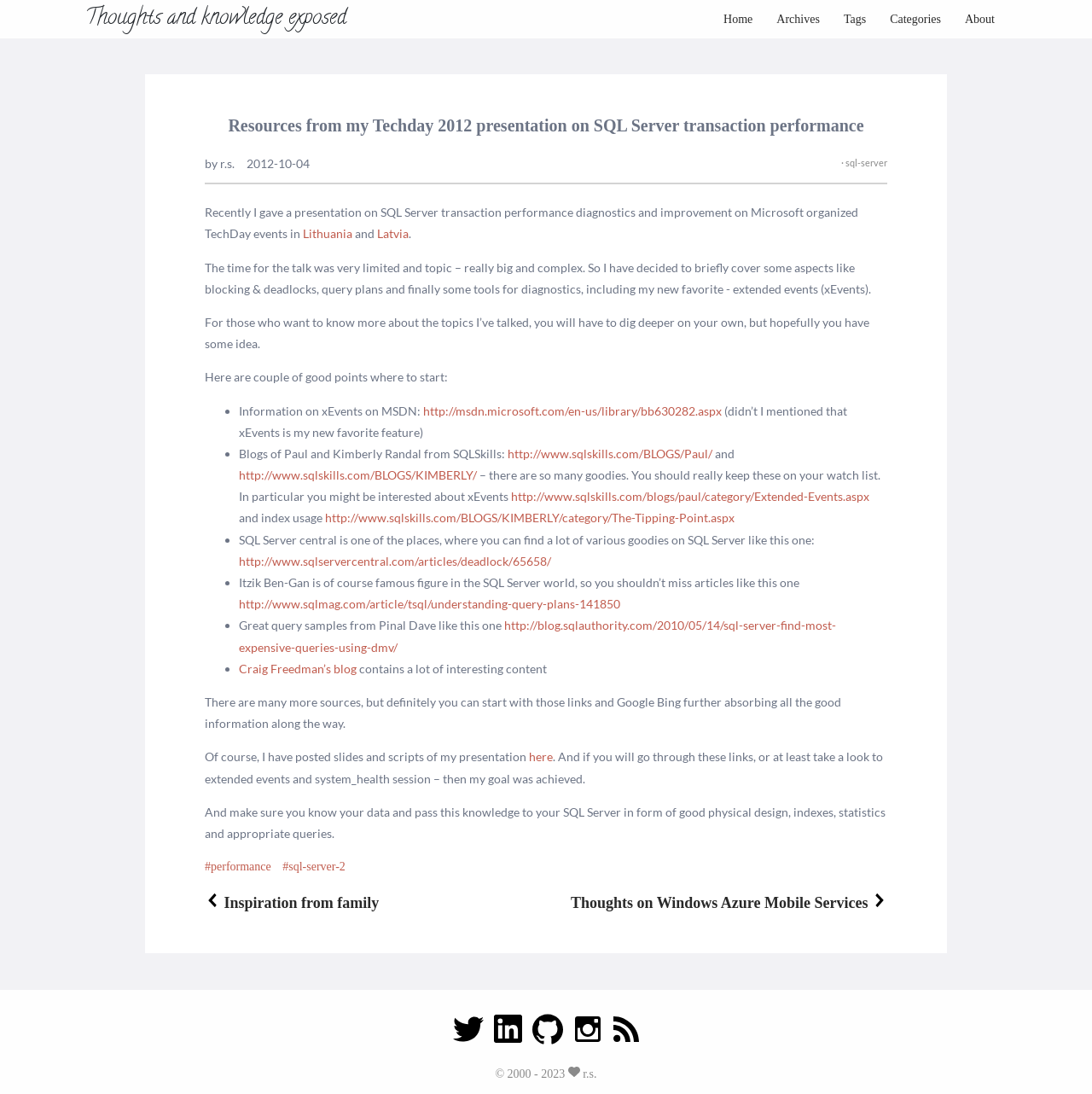Please find the bounding box coordinates of the element that needs to be clicked to perform the following instruction: "Read the article about SQL Server transaction performance". The bounding box coordinates should be four float numbers between 0 and 1, represented as [left, top, right, bottom].

[0.188, 0.101, 0.812, 0.169]